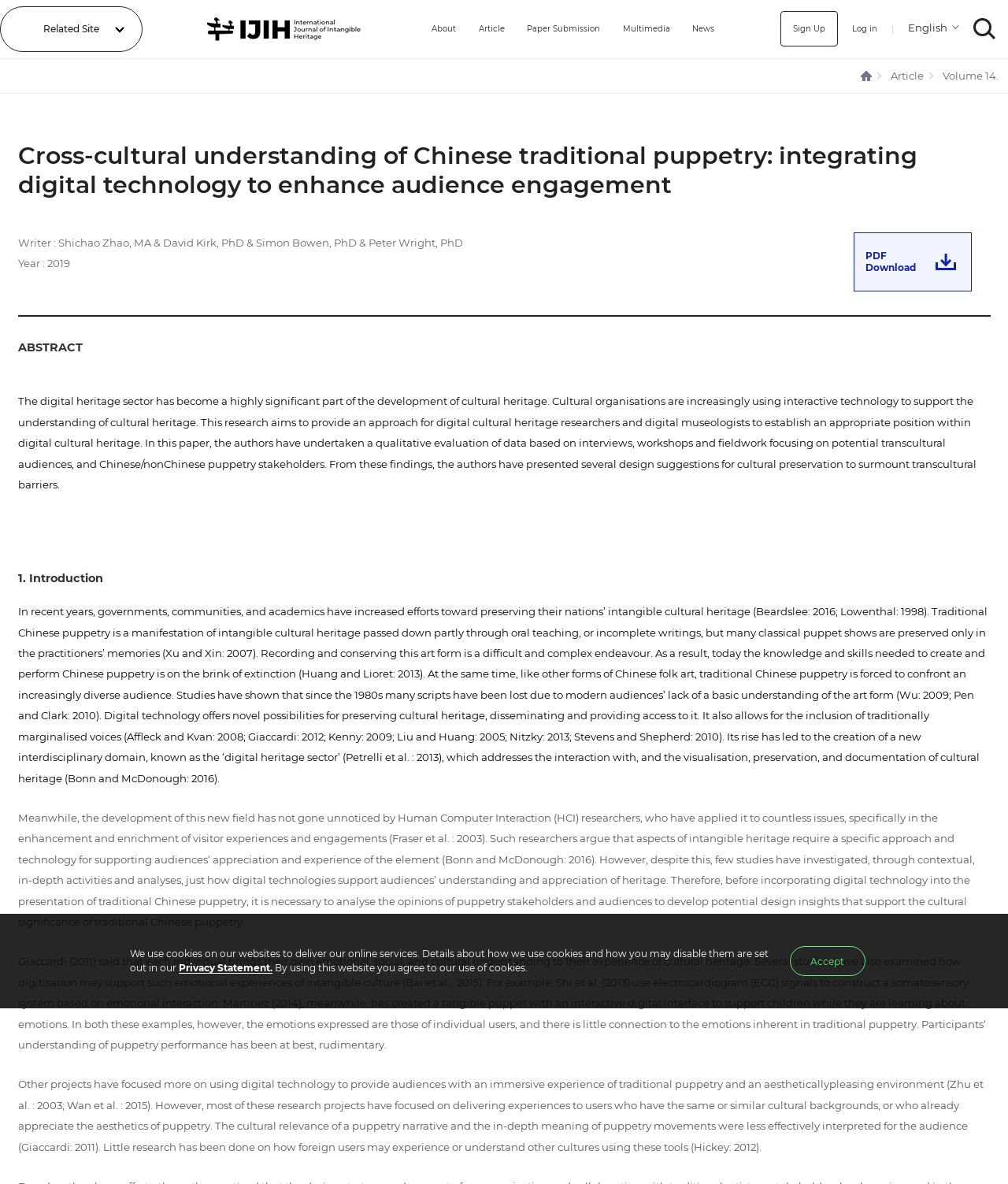Who are the authors of the article?
Provide an in-depth answer to the question, covering all aspects.

I found the authors' names by looking at the static text element with the text 'Writer : Shichao Zhao, MA & David Kirk, PhD & Simon Bowen, PhD & Peter Wright, PhD'.